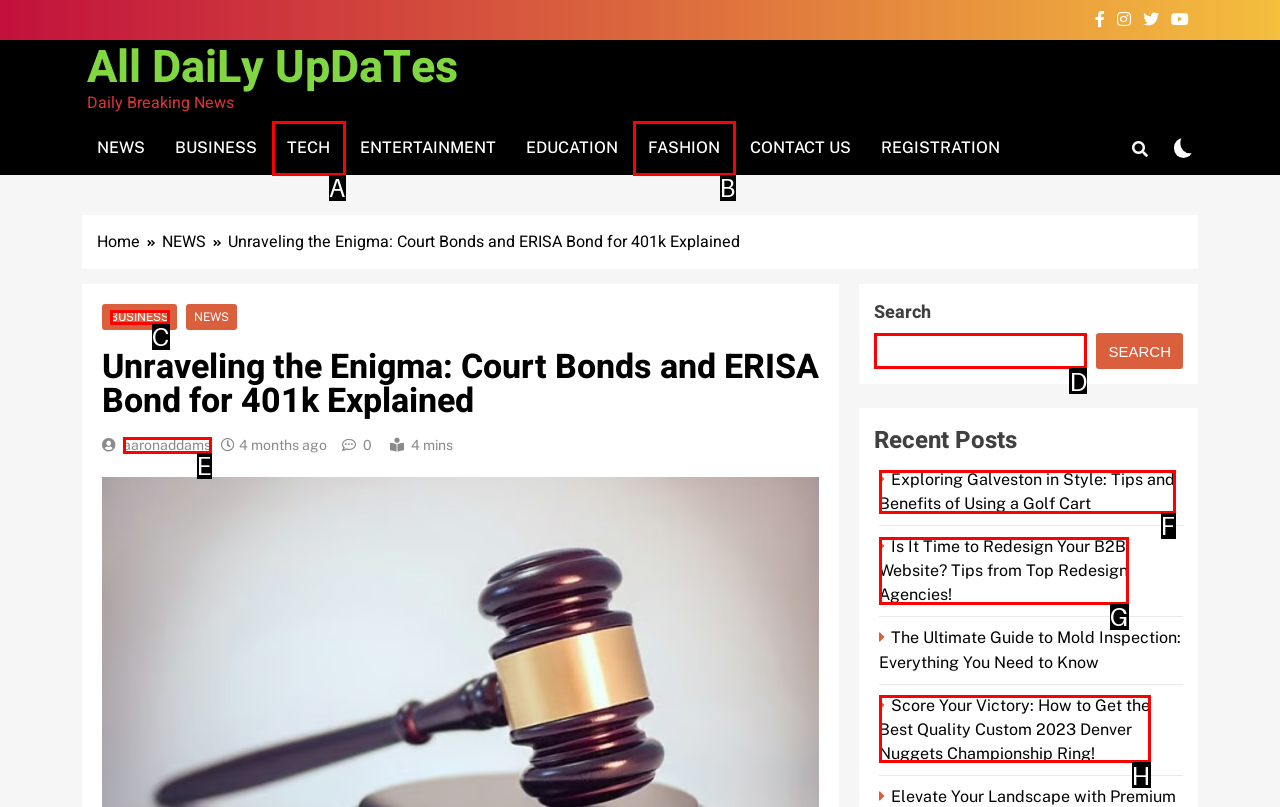Out of the given choices, which letter corresponds to the UI element required to Explore MathsJam Recaps? Answer with the letter.

None